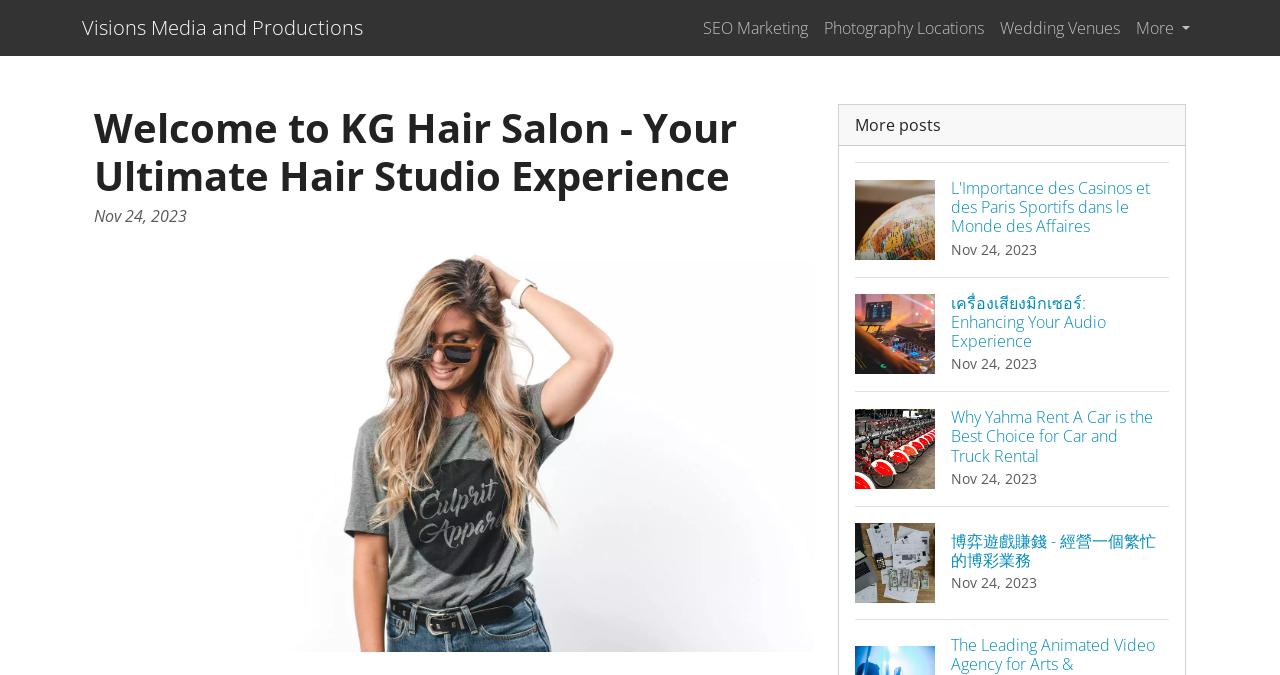Show me the bounding box coordinates of the clickable region to achieve the task as per the instruction: "Go to 'Disney Trivia' page".

None